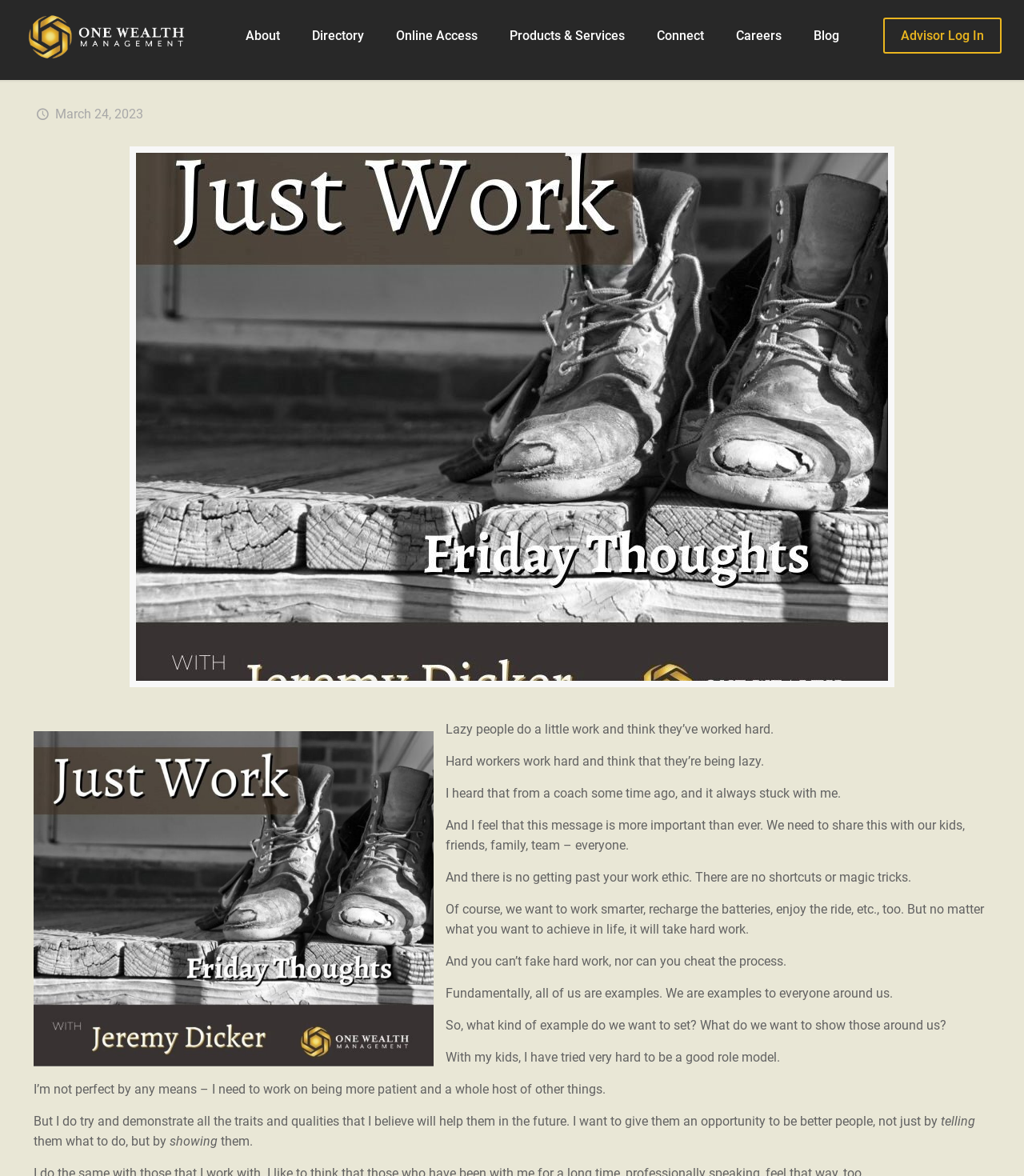Find the bounding box coordinates of the element I should click to carry out the following instruction: "Click on the link with the icon".

[0.133, 0.579, 0.867, 0.62]